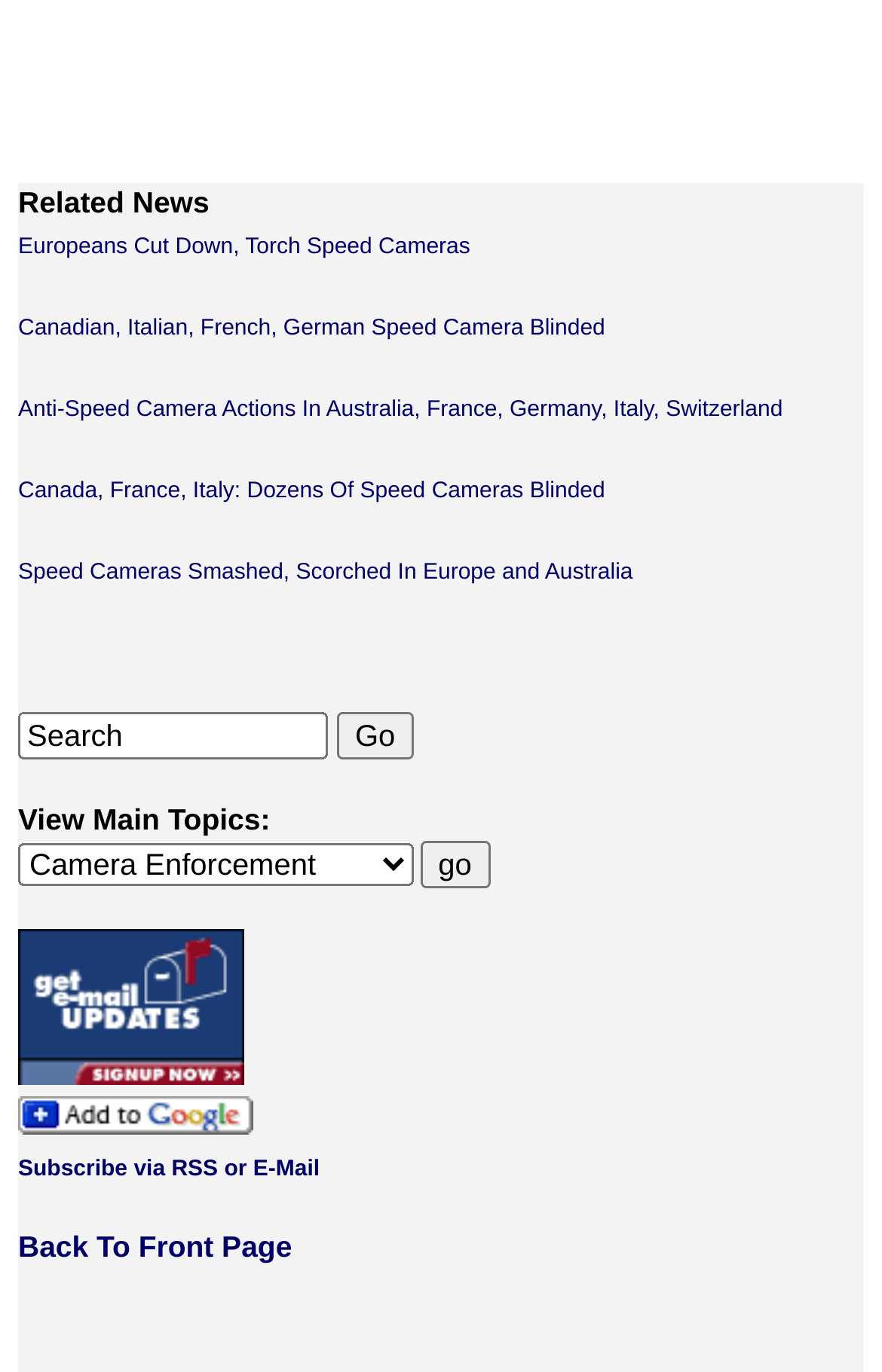Please find the bounding box coordinates of the element that you should click to achieve the following instruction: "Go back to front page". The coordinates should be presented as four float numbers between 0 and 1: [left, top, right, bottom].

[0.021, 0.896, 0.331, 0.921]